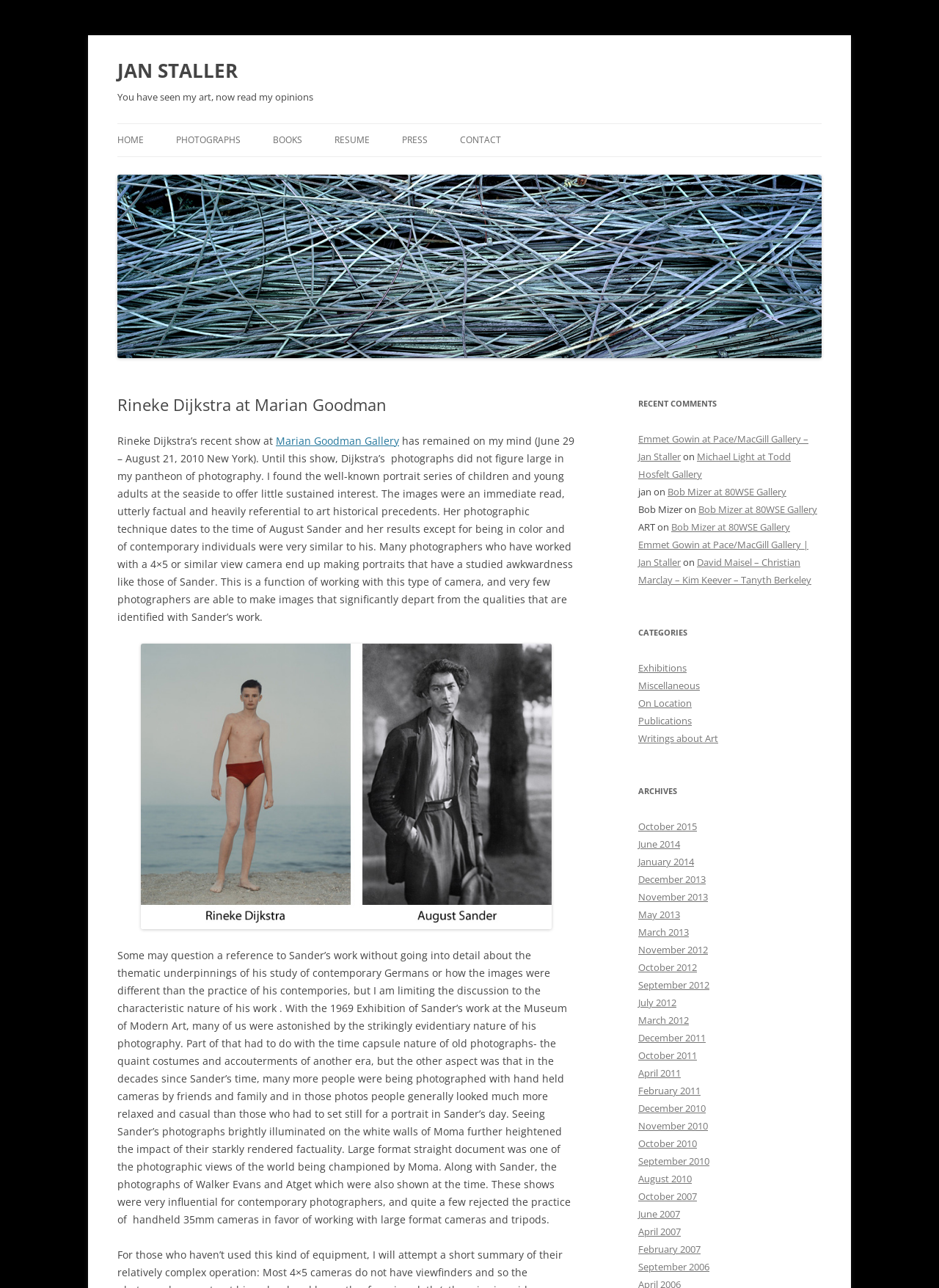Please specify the bounding box coordinates of the element that should be clicked to execute the given instruction: 'Click the 'Reply' button'. Ensure the coordinates are four float numbers between 0 and 1, expressed as [left, top, right, bottom].

None